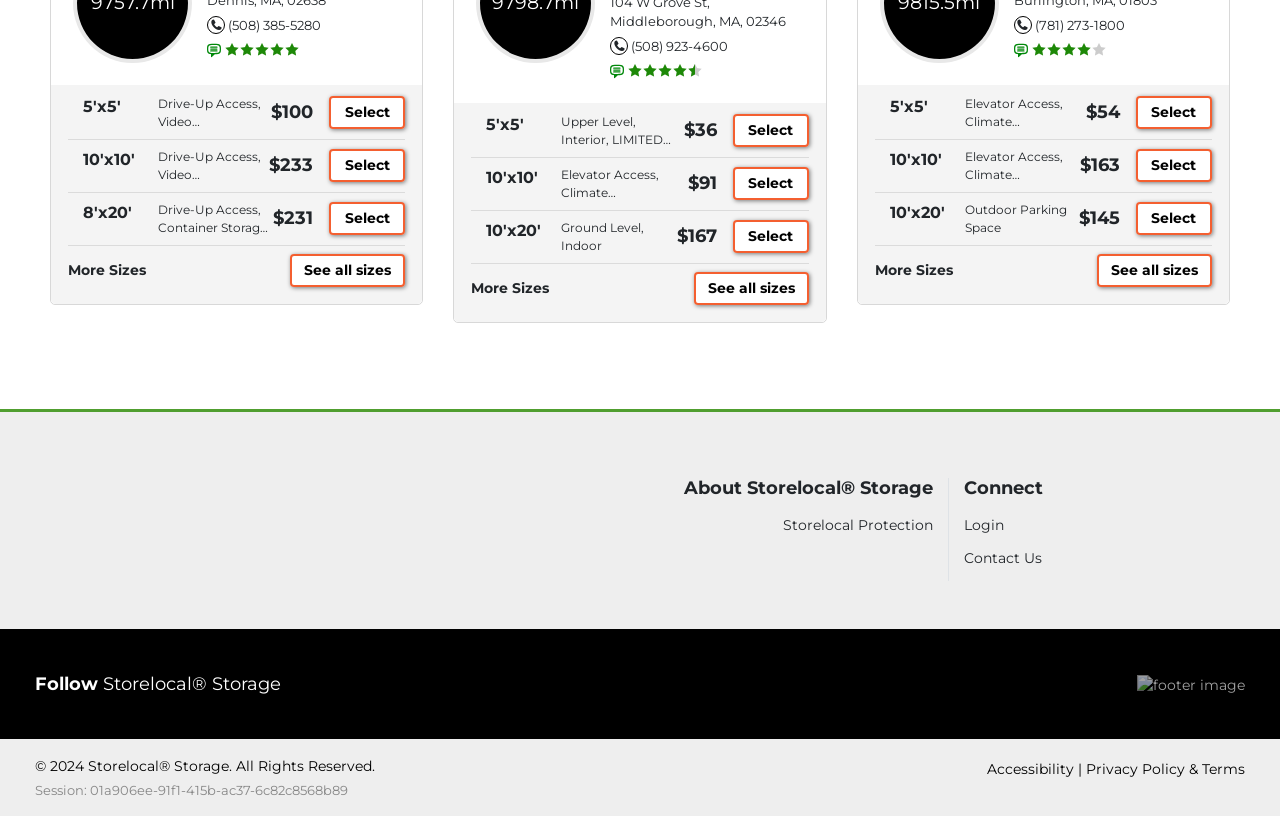Using the information in the image, give a detailed answer to the following question: What is the address of Storage Unlimited?

I found the address of Storage Unlimited by looking at the section that displays the address, where it is shown as a static text with the address 'Middleborough, MA, 02346'.